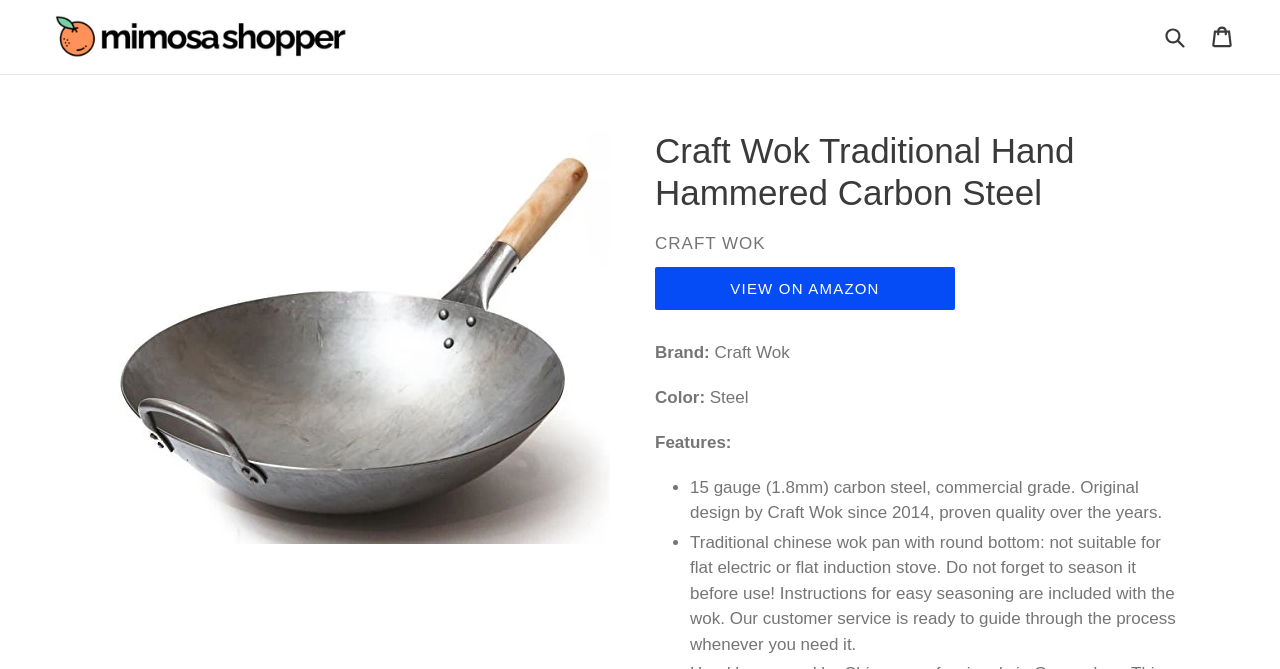Extract the main title from the webpage and generate its text.

Craft Wok Traditional Hand Hammered Carbon Steel